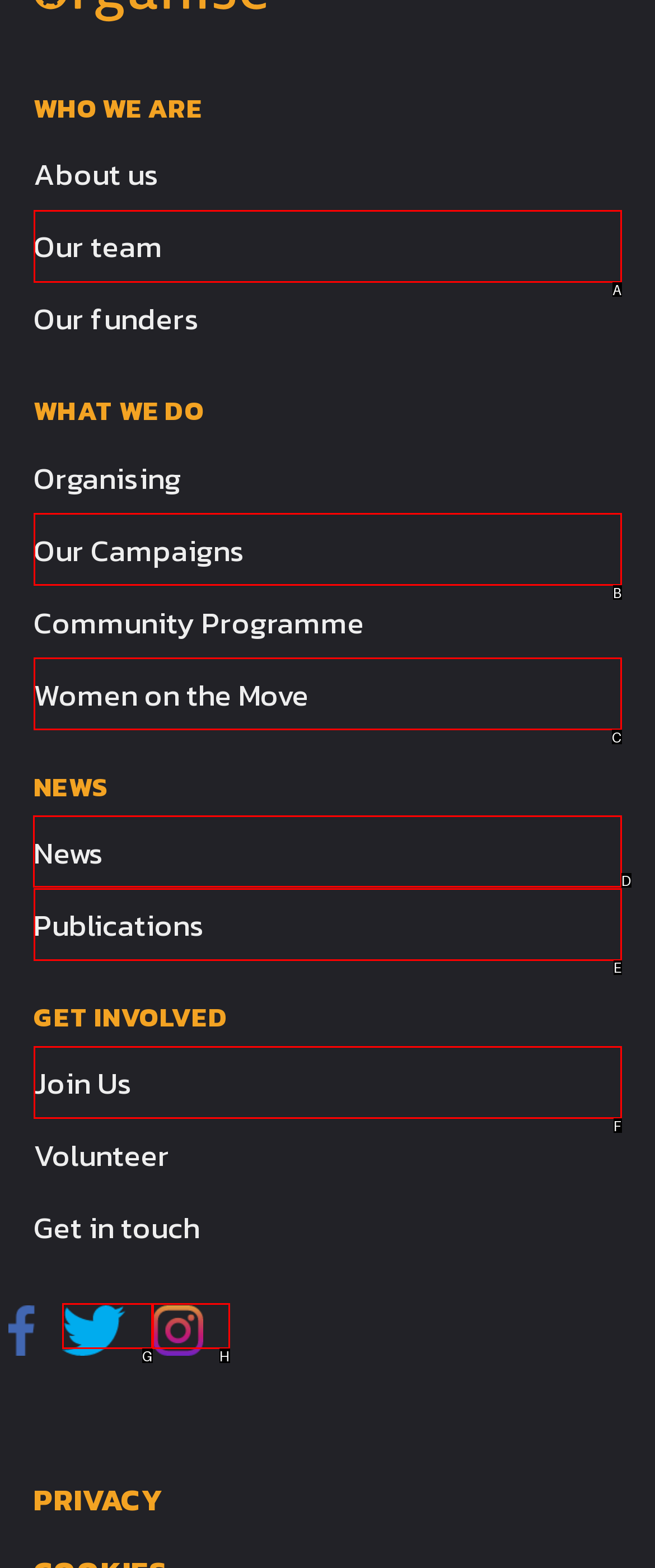Tell me which one HTML element you should click to complete the following task: Read the news
Answer with the option's letter from the given choices directly.

D